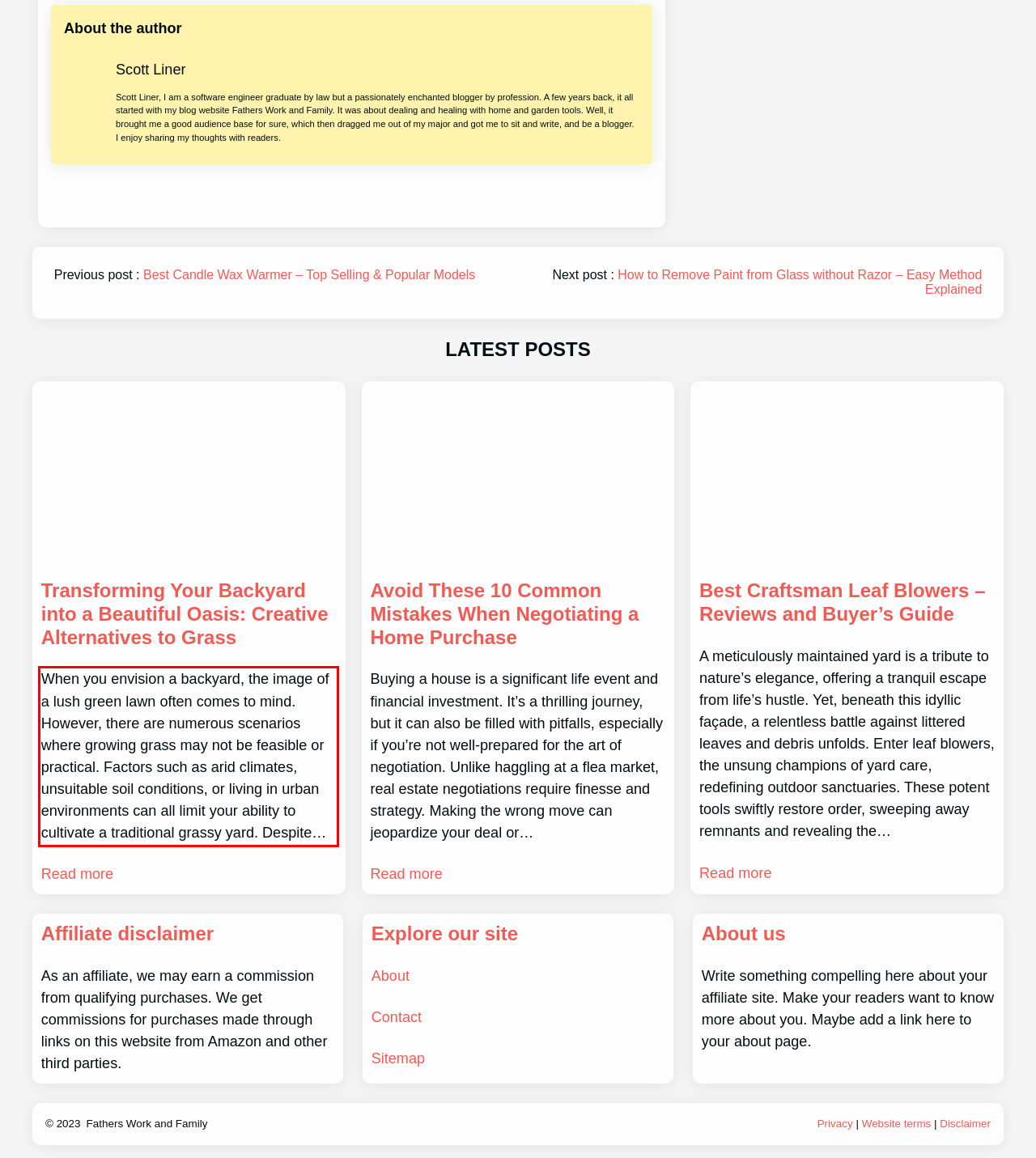You have a screenshot of a webpage where a UI element is enclosed in a red rectangle. Perform OCR to capture the text inside this red rectangle.

When you envision a backyard, the image of a lush green lawn often comes to mind. However, there are numerous scenarios where growing grass may not be feasible or practical. Factors such as arid climates, unsuitable soil conditions, or living in urban environments can all limit your ability to cultivate a traditional grassy yard. Despite…